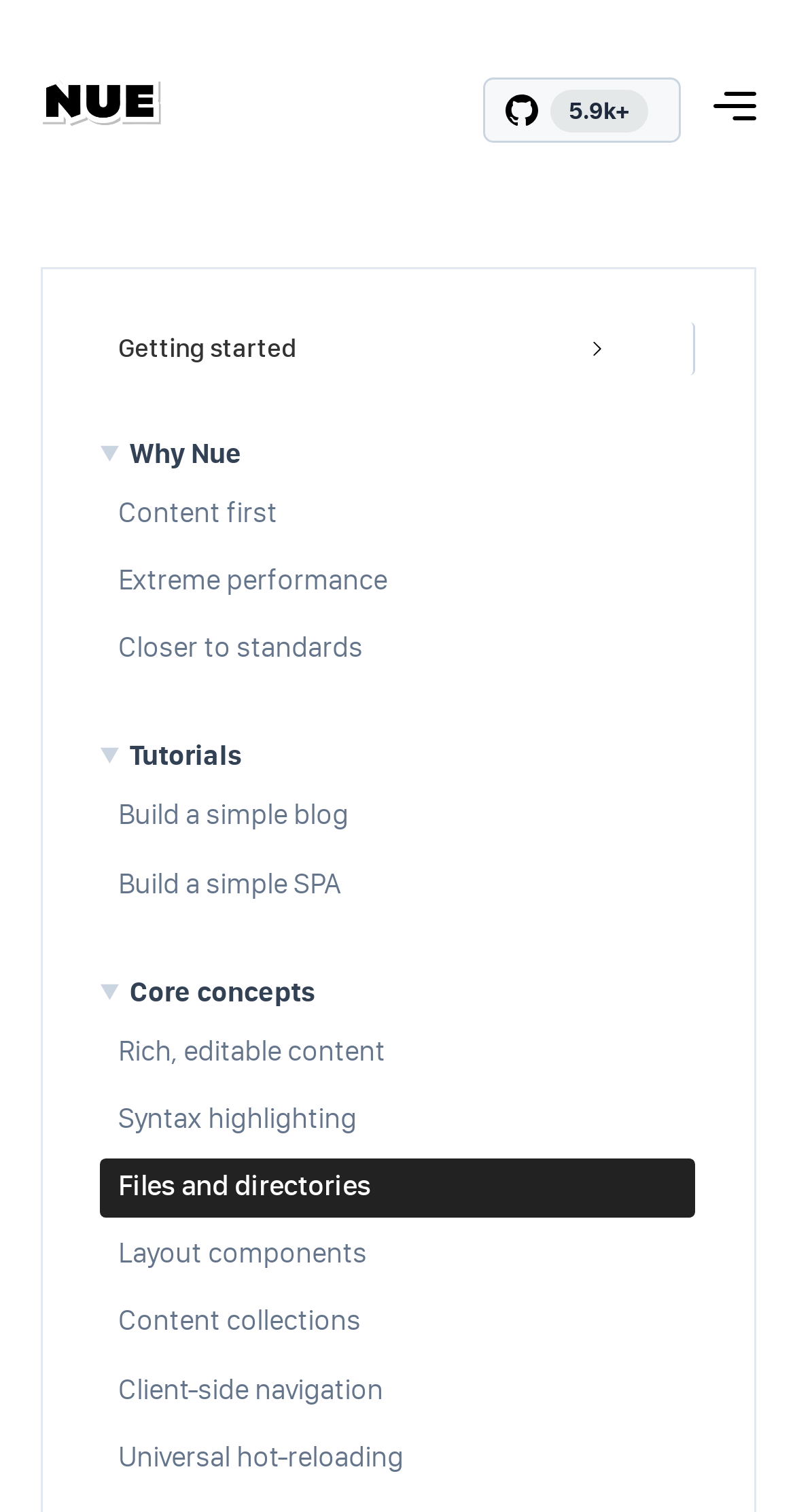Identify the bounding box of the UI element that matches this description: "5.9k+".

[0.608, 0.051, 0.856, 0.095]